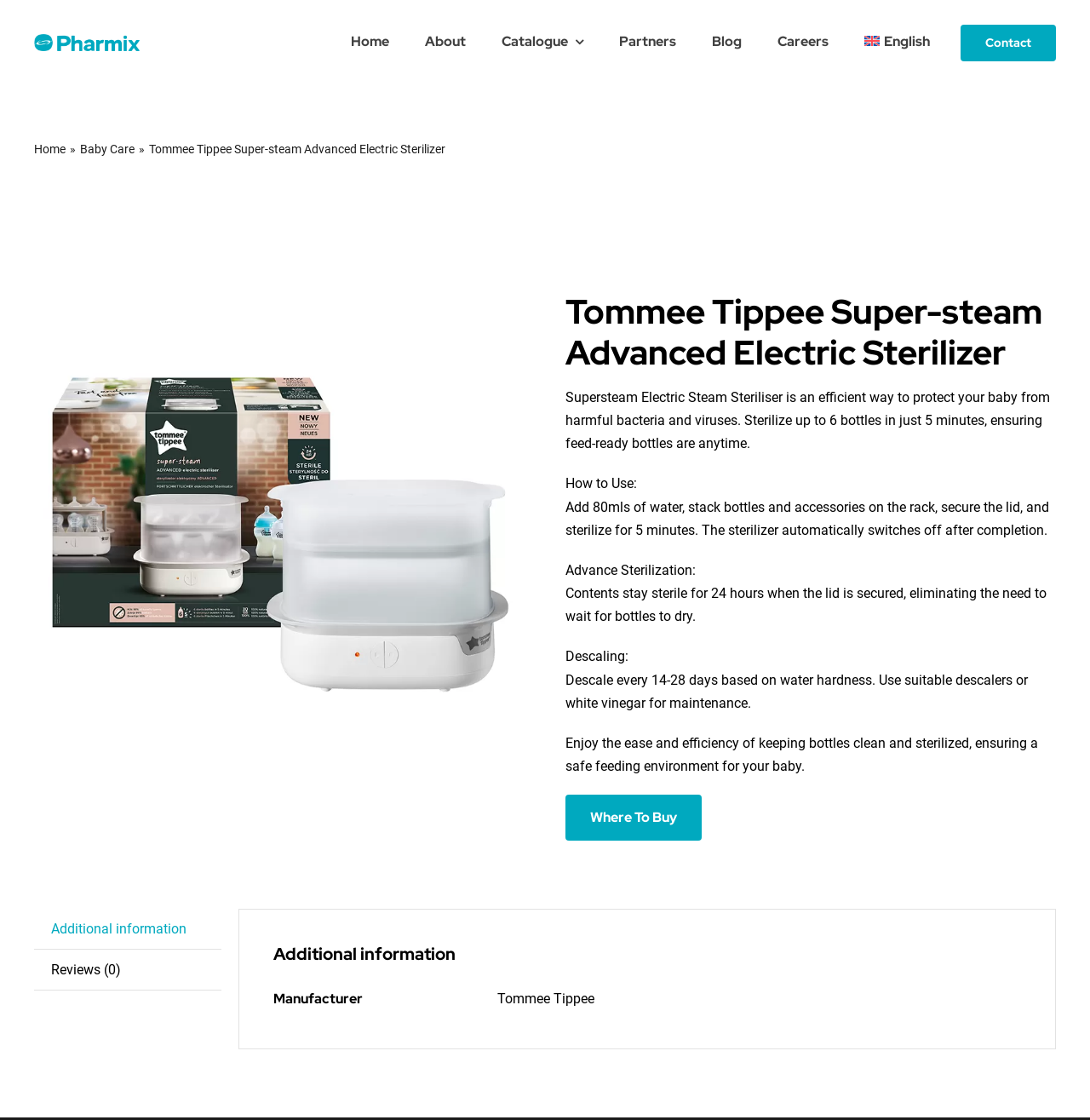Identify the bounding box for the UI element specified in this description: "Blog". The coordinates must be four float numbers between 0 and 1, formatted as [left, top, right, bottom].

[0.649, 0.0, 0.685, 0.076]